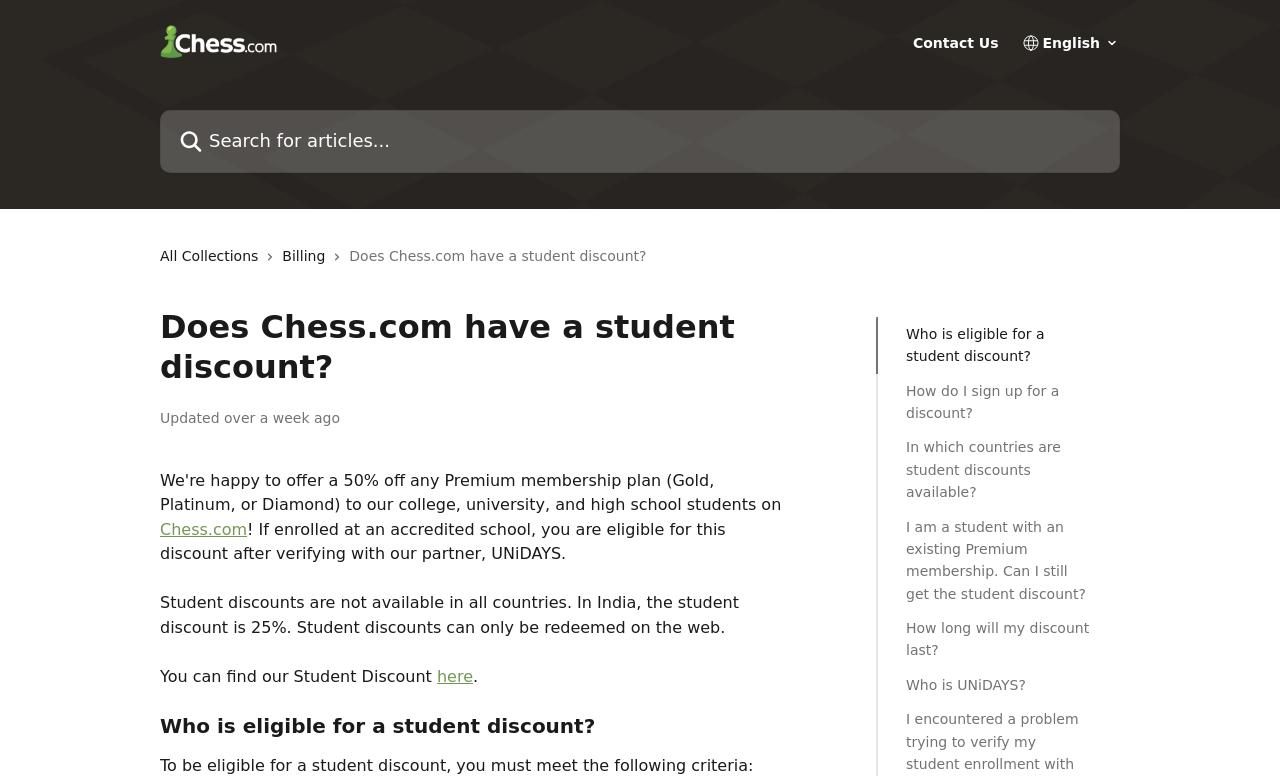What is the purpose of the search bar?
Please provide a single word or phrase based on the screenshot.

To search for articles